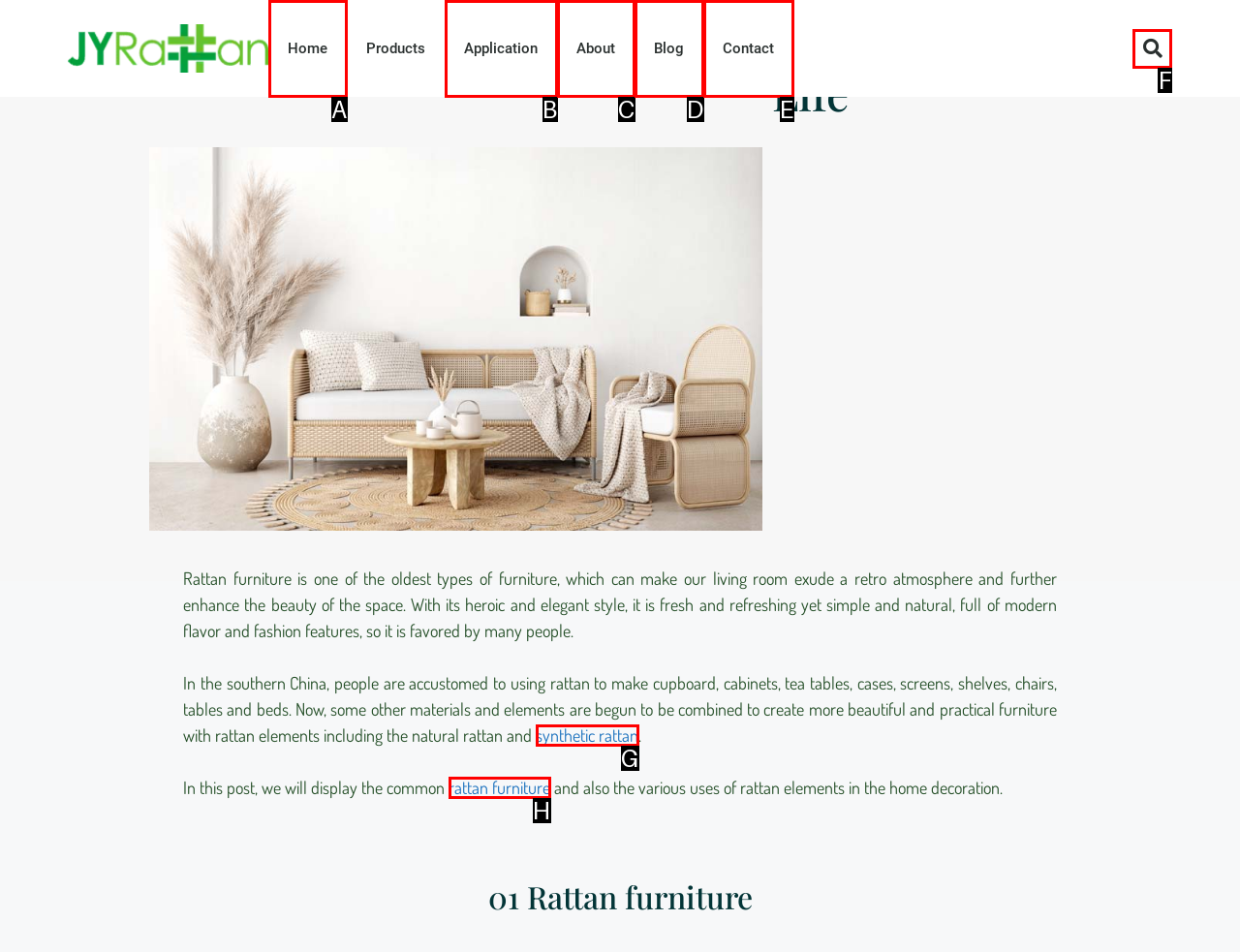Select the appropriate letter to fulfill the given instruction: click the Home link
Provide the letter of the correct option directly.

A